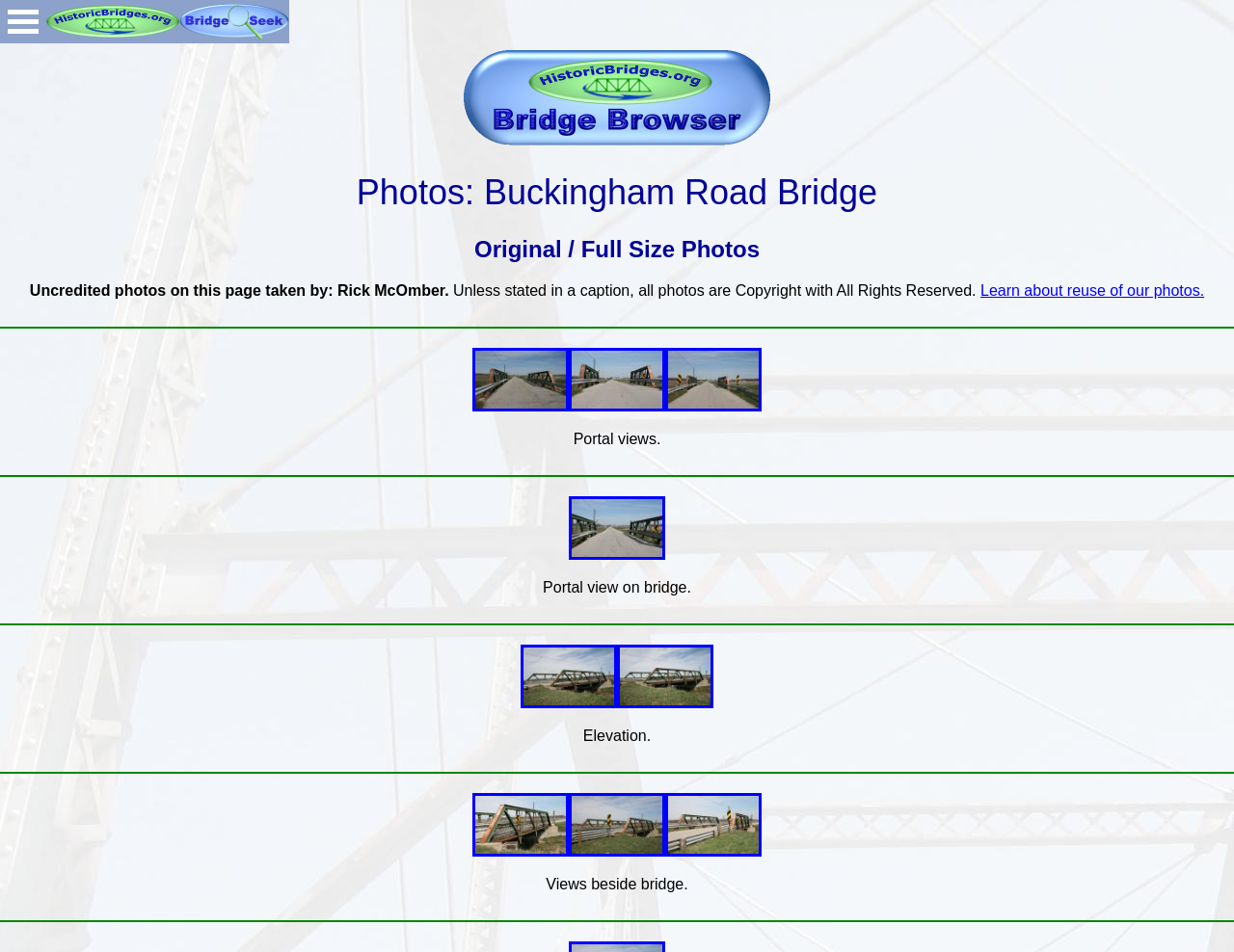What is the purpose of the 'Learn about reuse of our photos' link?
Answer the question in a detailed and comprehensive manner.

The question asks about the purpose of the 'Learn about reuse of our photos' link. By reading the surrounding text, we can determine that the link is provided to learn about the reuse of photos on the webpage, likely to inform users about the copyright and usage policies of the photos.